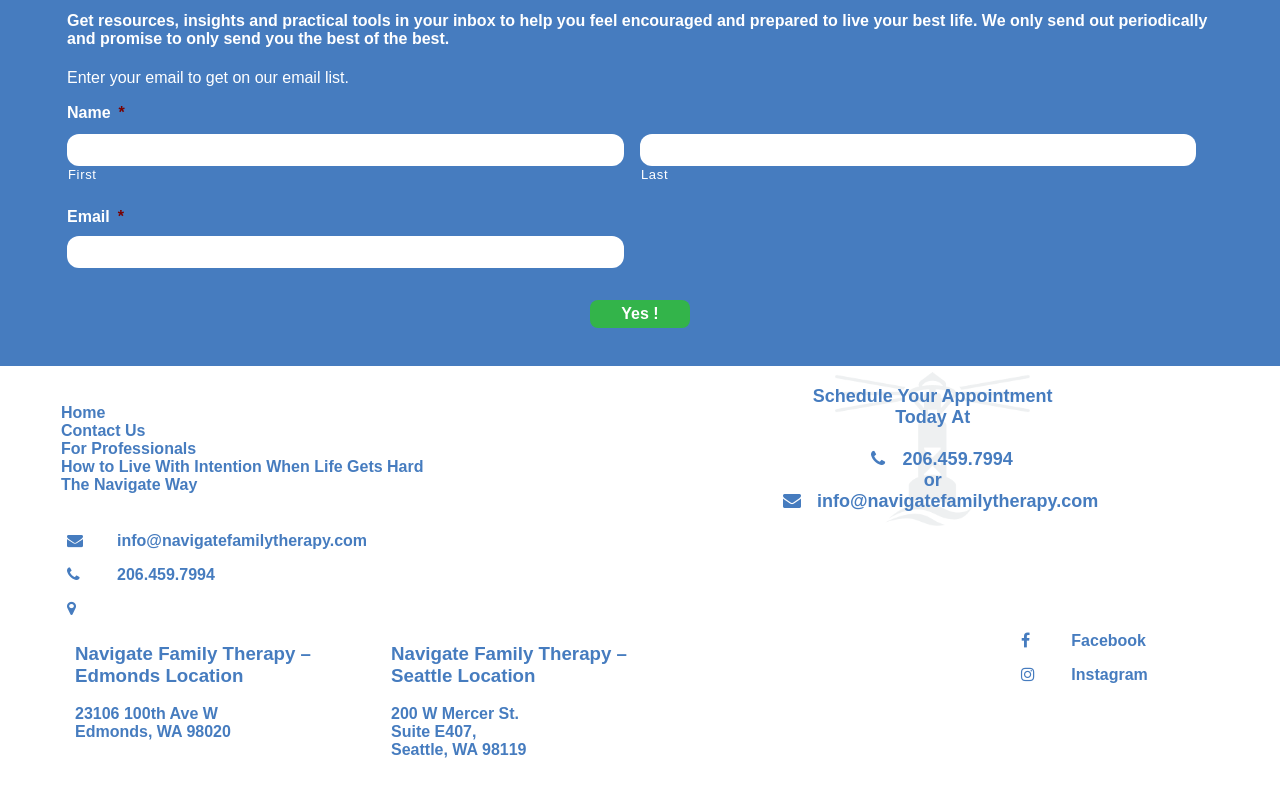What social media platforms are linked on the webpage?
Examine the image and provide an in-depth answer to the question.

At the bottom of the webpage, there are links to social media platforms. The links are represented by icons, and they are for Facebook and Instagram.